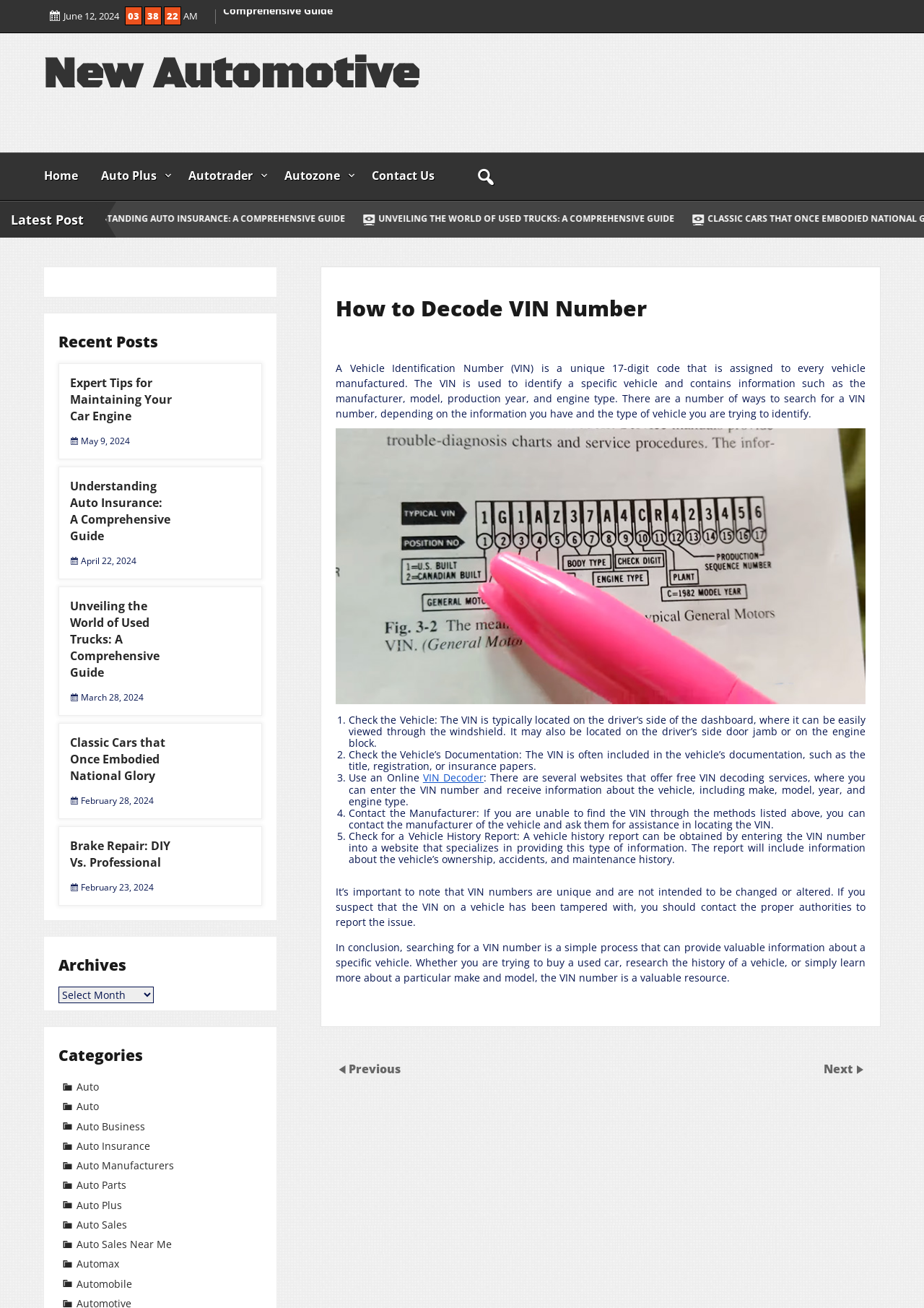Can you find the bounding box coordinates for the element to click on to achieve the instruction: "Go to the 'Archives' section"?

[0.063, 0.731, 0.284, 0.745]